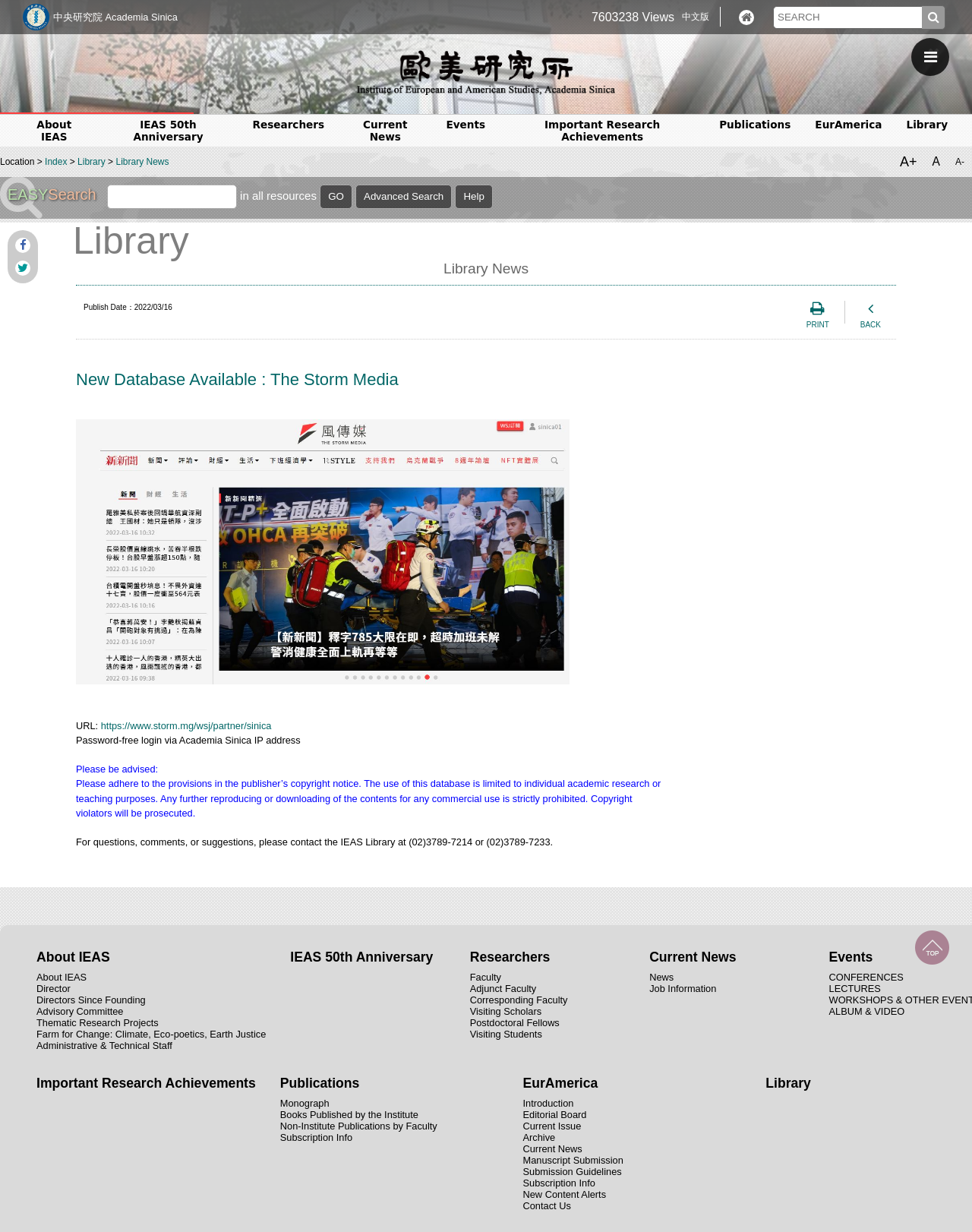Please give a short response to the question using one word or a phrase:
What is the language of the webpage?

English and Chinese